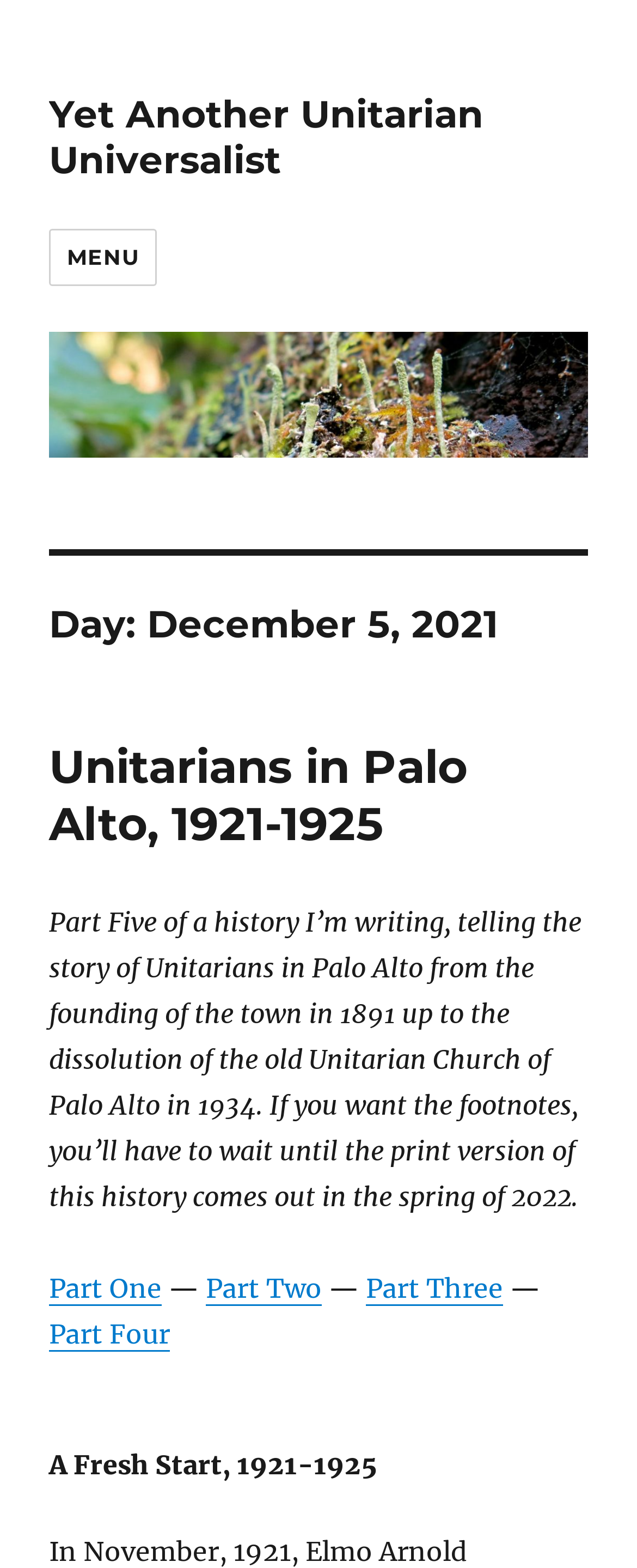Please provide the bounding box coordinates for the element that needs to be clicked to perform the following instruction: "Explore Unitarians in Palo Alto, 1921-1925". The coordinates should be given as four float numbers between 0 and 1, i.e., [left, top, right, bottom].

[0.077, 0.471, 0.733, 0.543]